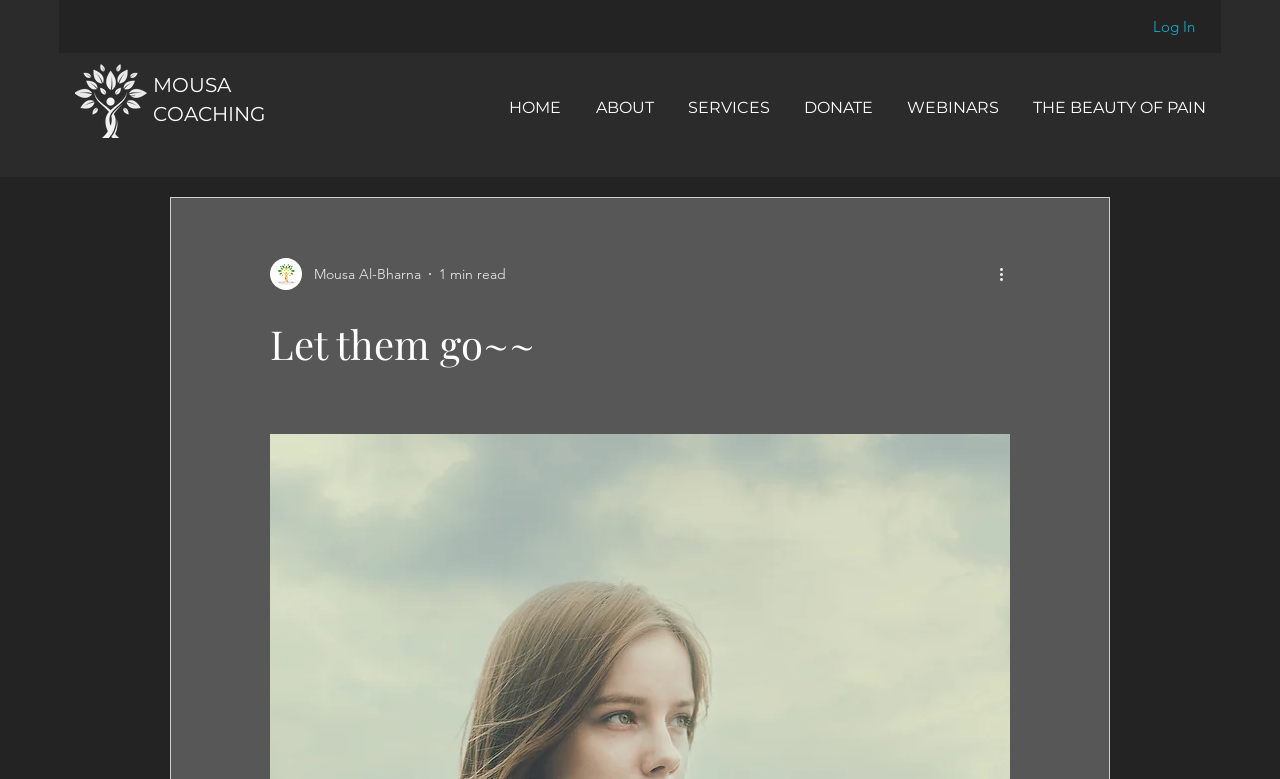Generate the text content of the main headline of the webpage.

Let them go~~